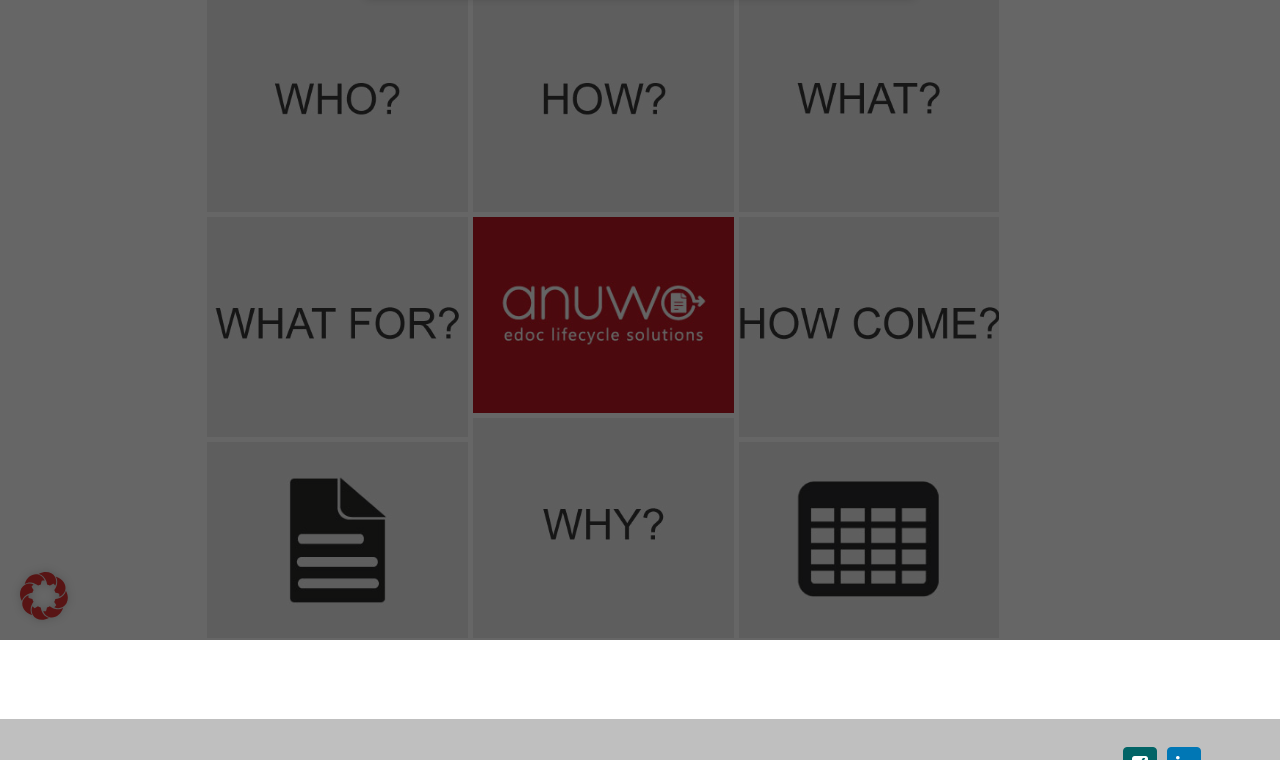Provide the bounding box coordinates of the HTML element this sentence describes: "Nur essenzielle Cookies akzeptieren". The bounding box coordinates consist of four float numbers between 0 and 1, i.e., [left, top, right, bottom].

[0.297, 0.402, 0.489, 0.455]